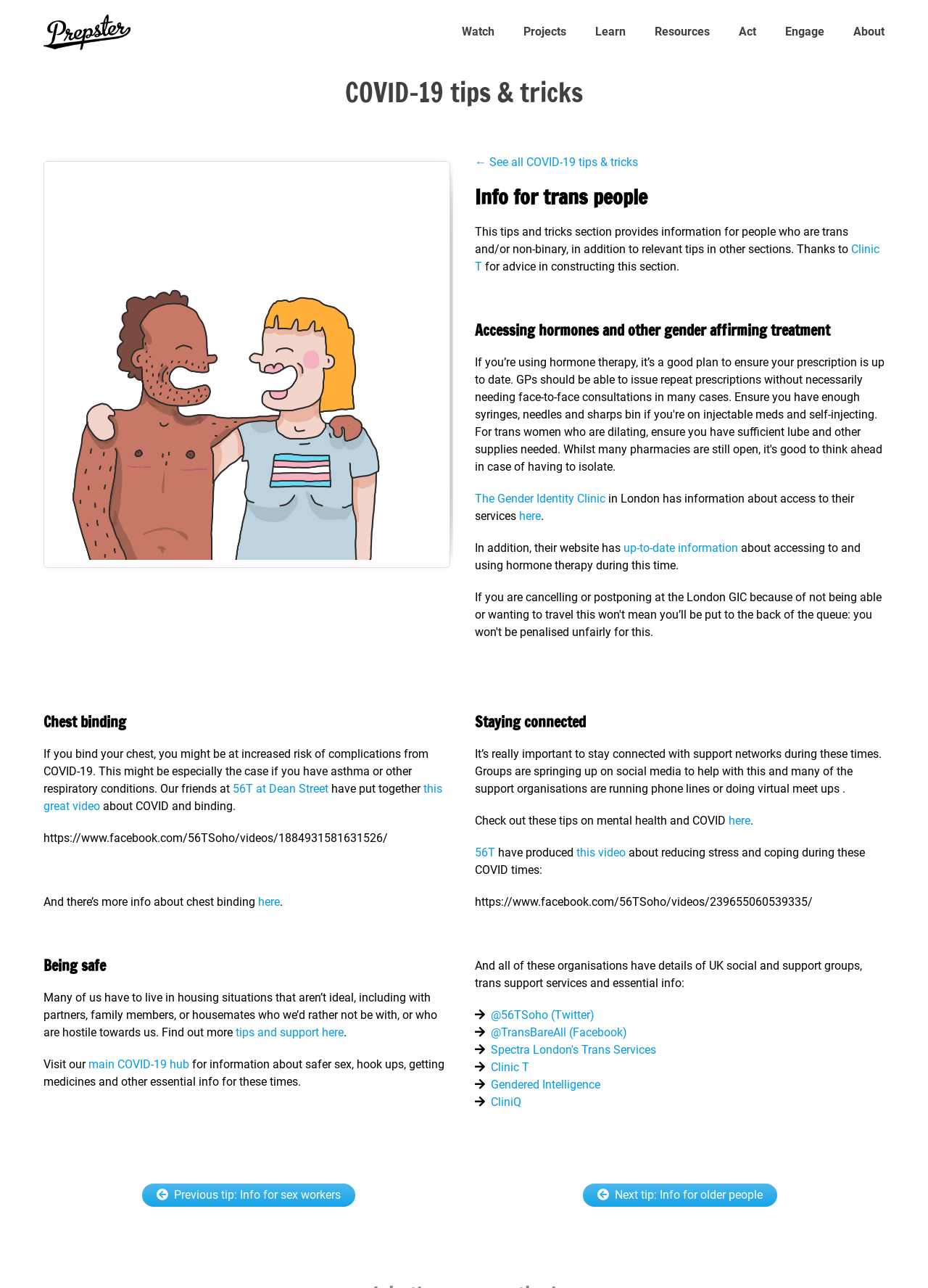Please provide the bounding box coordinates for the element that needs to be clicked to perform the following instruction: "Visit the 'Clinic T' website". The coordinates should be given as four float numbers between 0 and 1, i.e., [left, top, right, bottom].

[0.512, 0.188, 0.948, 0.212]